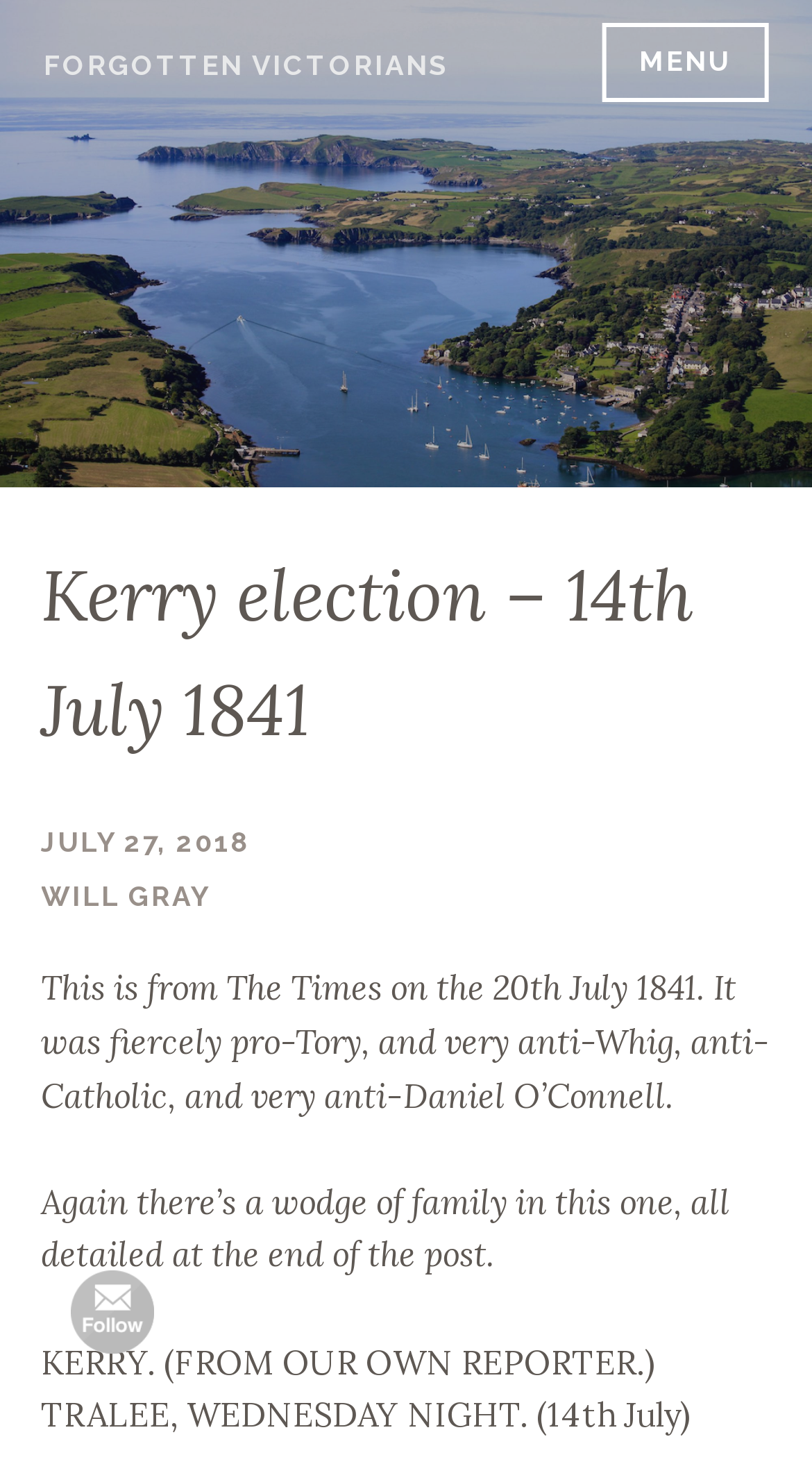What is the name of the newspaper?
With the help of the image, please provide a detailed response to the question.

I found the answer by reading the text 'This is from The Times on the 20th July 1841.' which is located at the top of the webpage.